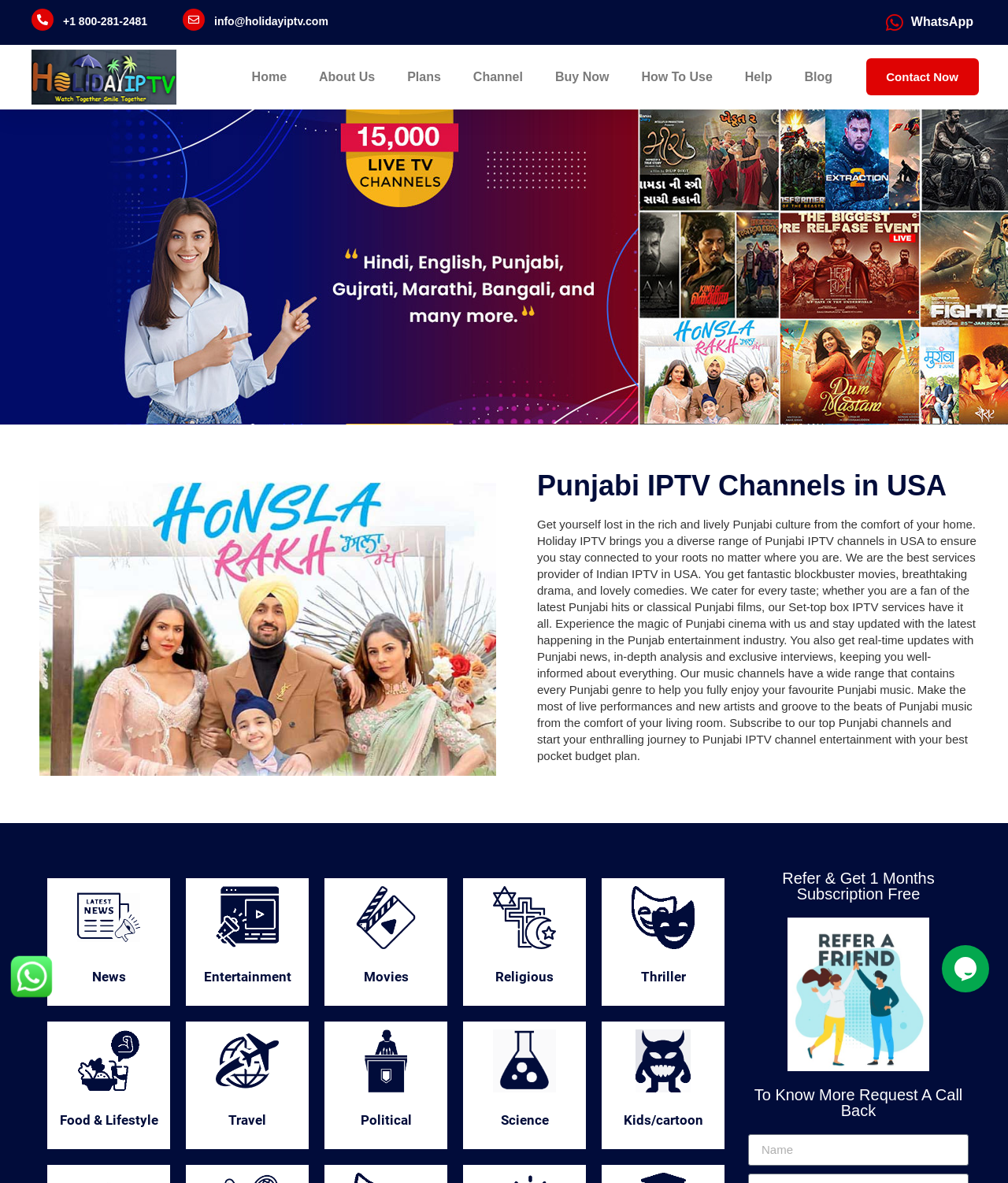From the screenshot, find the bounding box of the UI element matching this description: "Okunlola Kayode". Supply the bounding box coordinates in the form [left, top, right, bottom], each a float between 0 and 1.

None